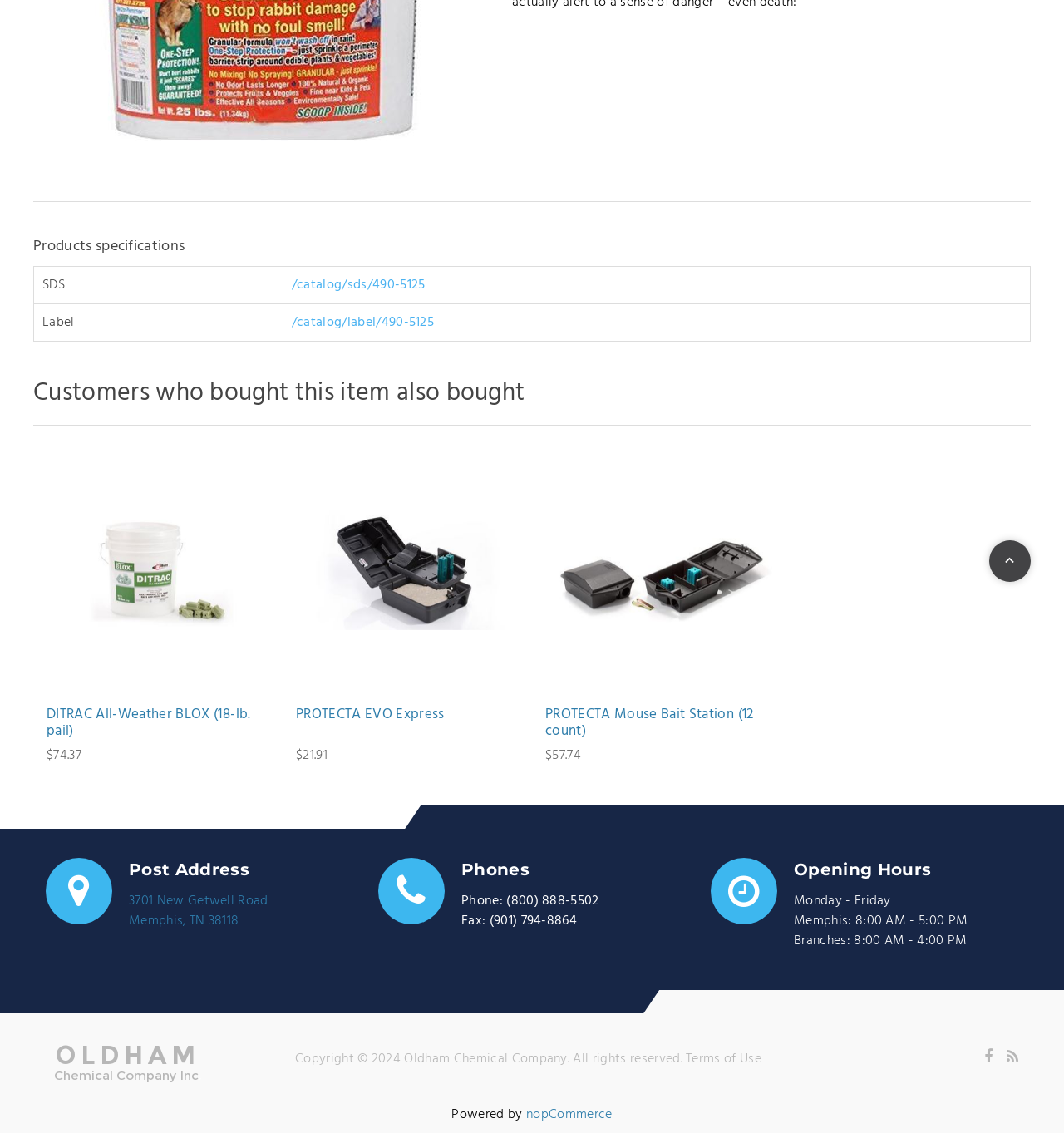Provide the bounding box coordinates of the HTML element this sentence describes: "(901) 794-8864". The bounding box coordinates consist of four float numbers between 0 and 1, i.e., [left, top, right, bottom].

[0.46, 0.803, 0.542, 0.822]